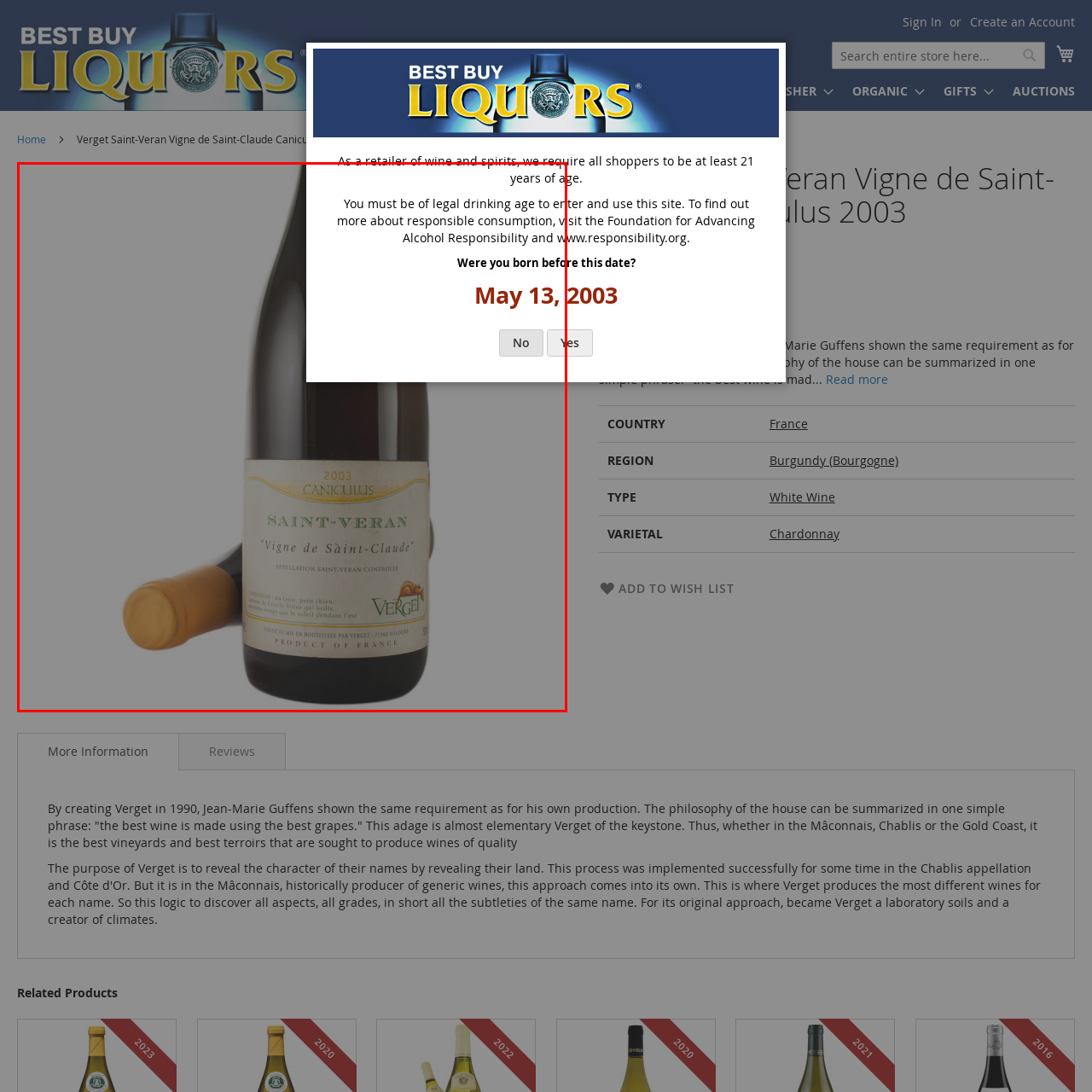What is the material of the bottle cap?
Refer to the image highlighted by the red box and give a one-word or short-phrase answer reflecting what you see.

Gold